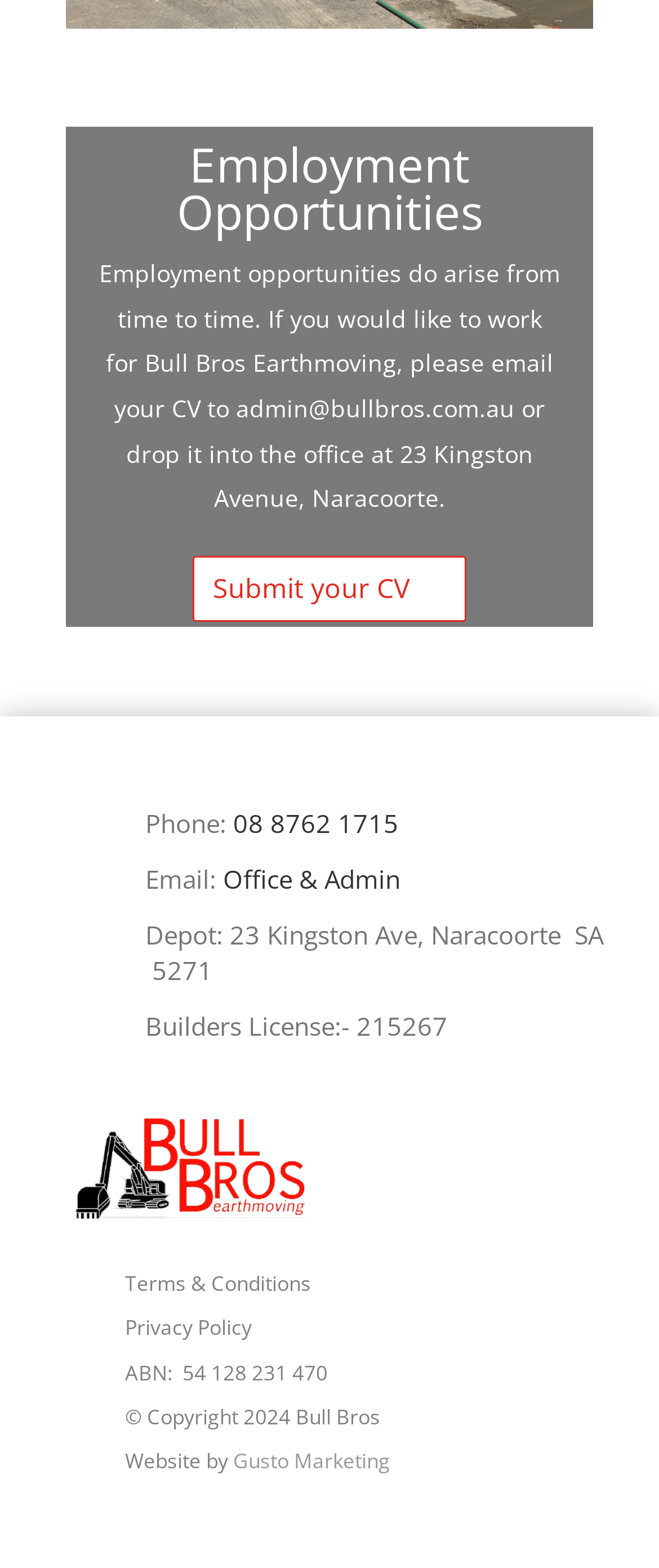What is the email address to submit a CV?
Refer to the screenshot and answer in one word or phrase.

admin@bullbros.com.au